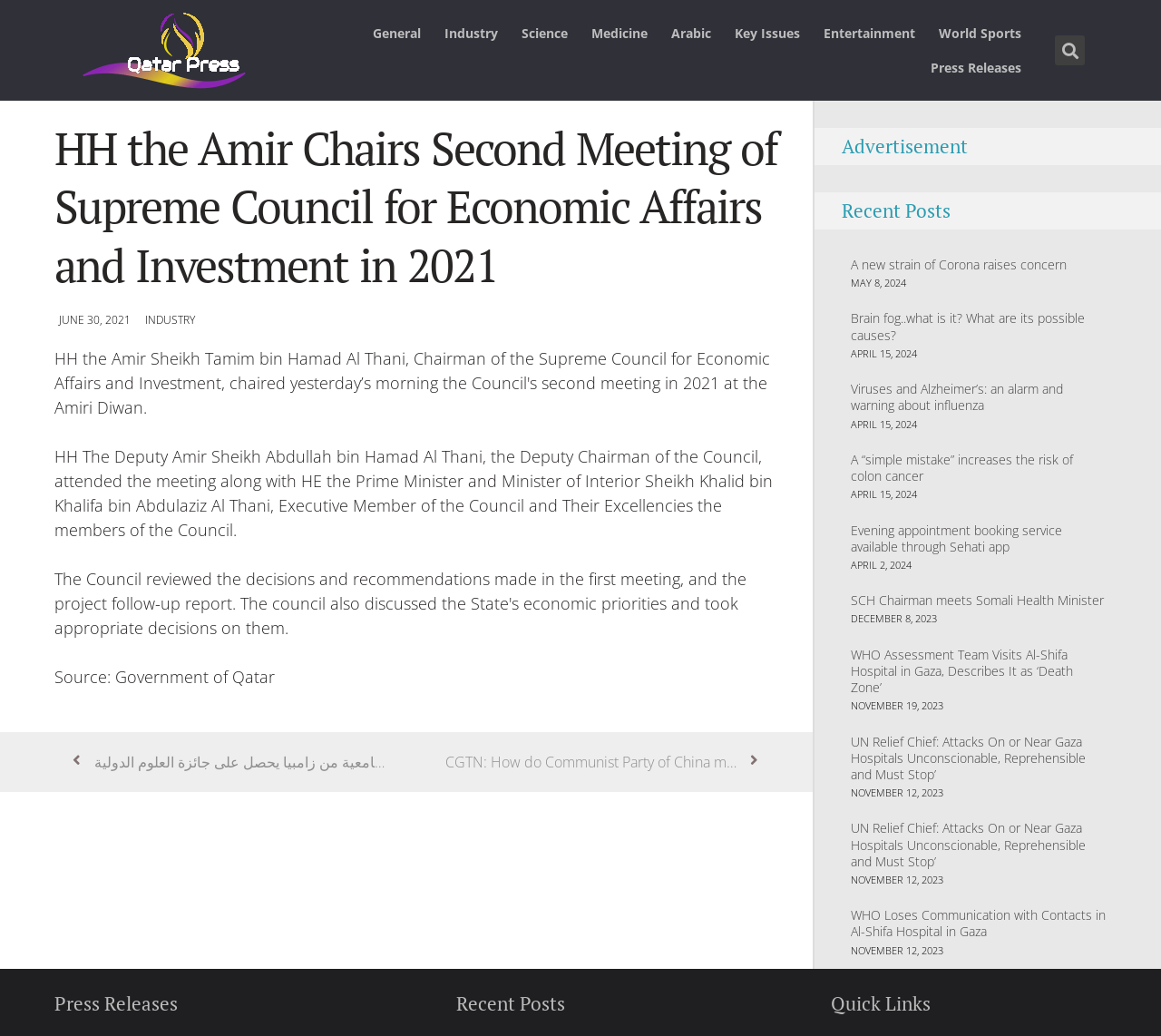Find the bounding box coordinates for the element described here: "Key Issues".

[0.623, 0.015, 0.699, 0.049]